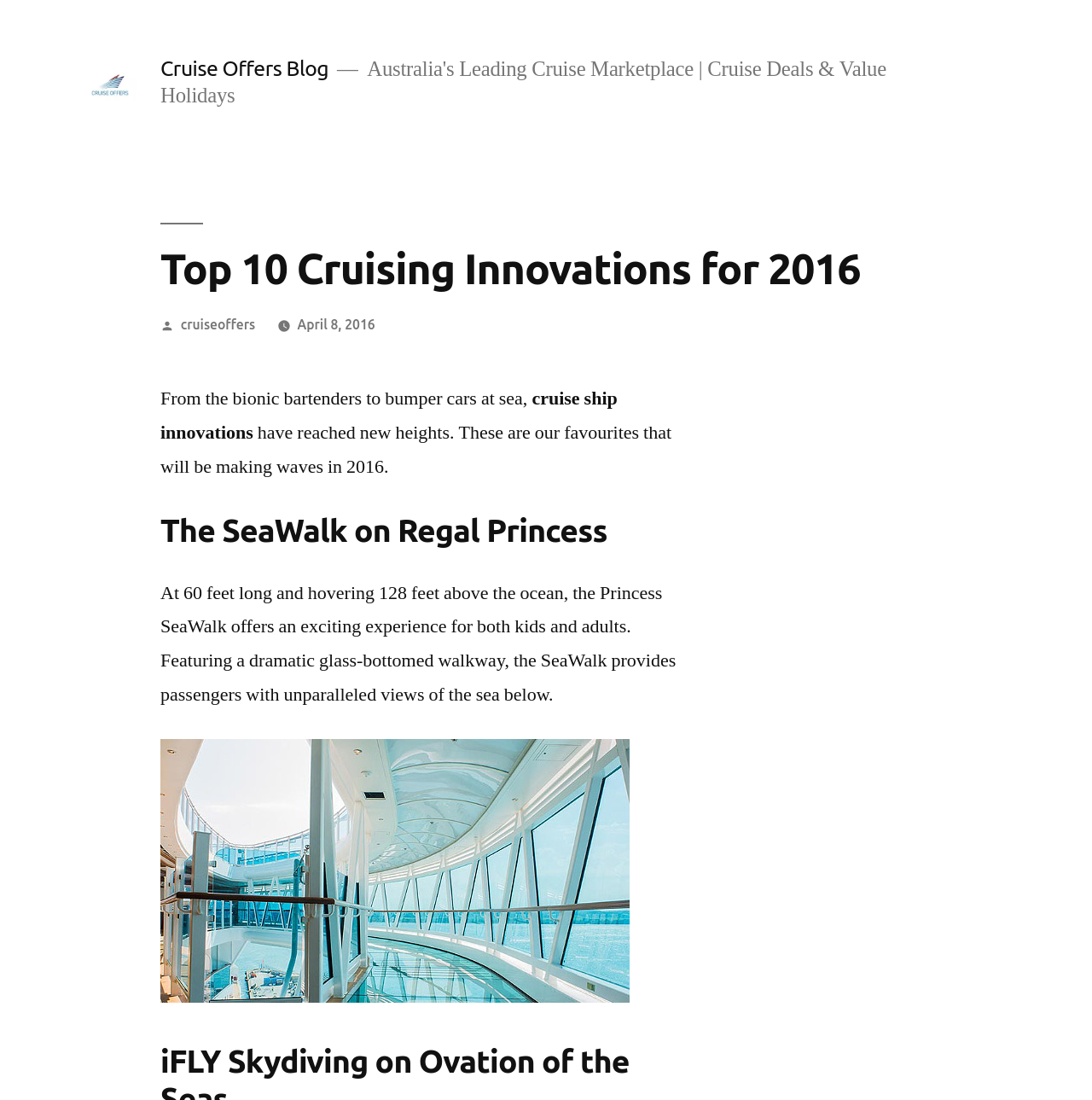Please give a short response to the question using one word or a phrase:
Who posted the article?

cruiseoffers